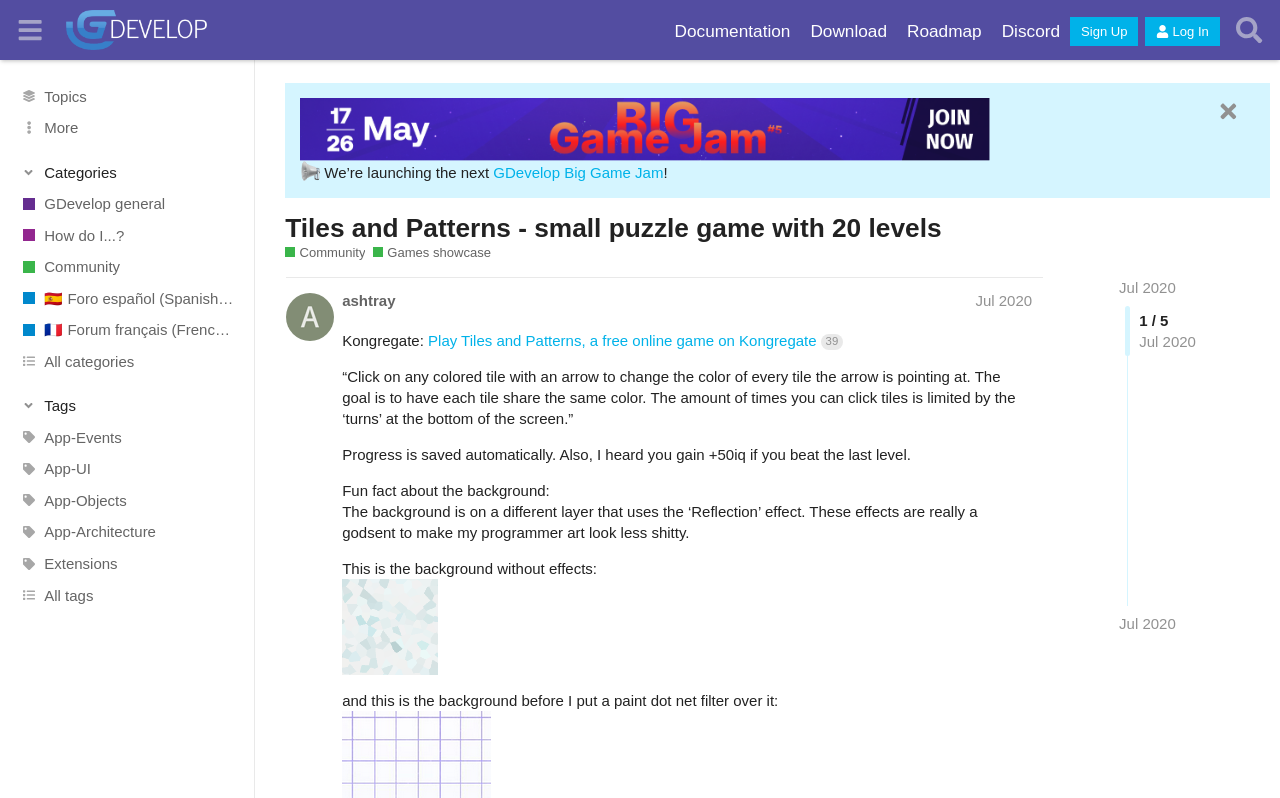Identify the bounding box coordinates of the specific part of the webpage to click to complete this instruction: "Explore the 'Community' section".

[0.0, 0.315, 0.199, 0.354]